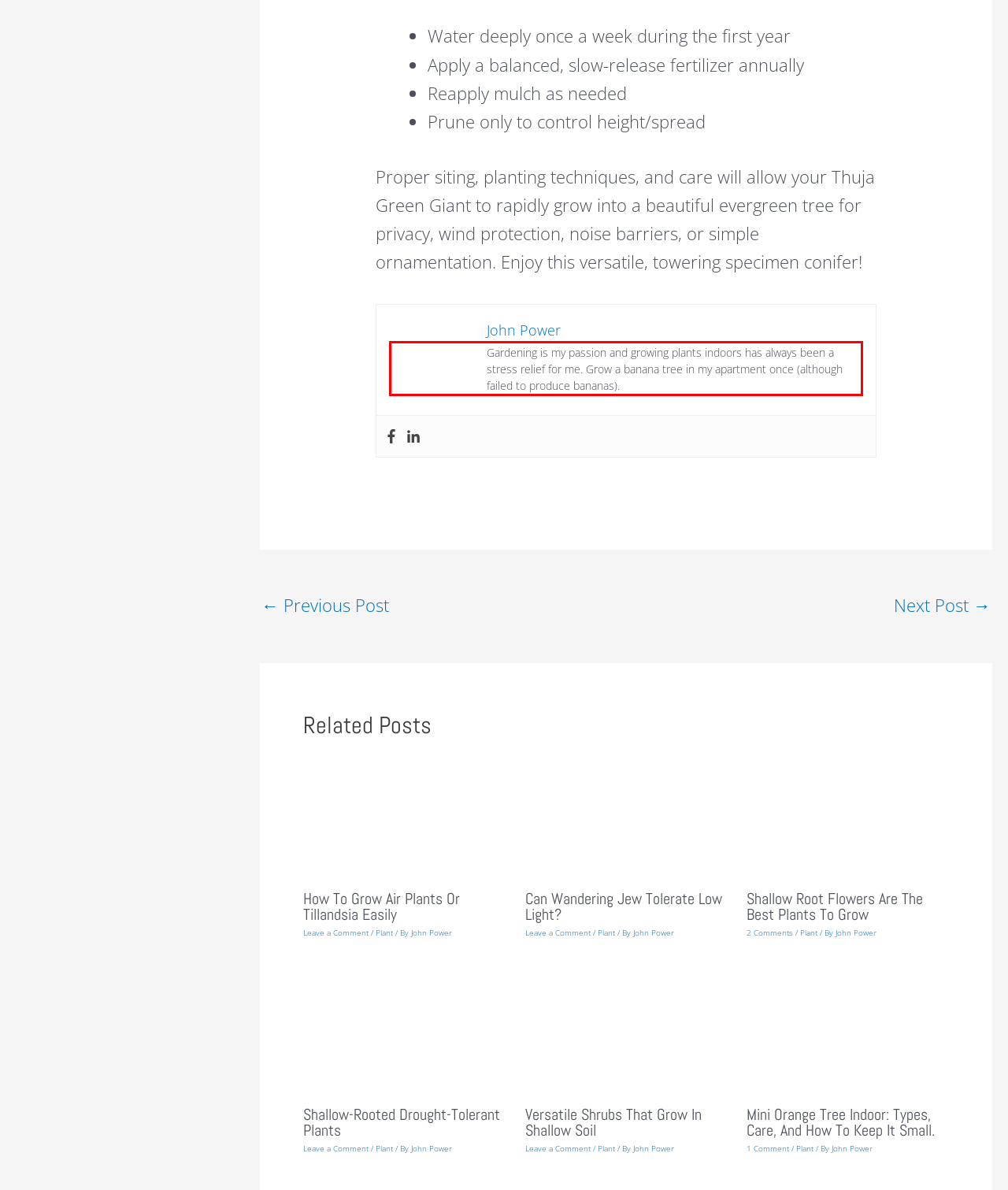Inspect the webpage screenshot that has a red bounding box and use OCR technology to read and display the text inside the red bounding box.

Gardening is my passion and growing plants indoors has always been a stress relief for me. Grow a banana tree in my apartment once (although failed to produce bananas).